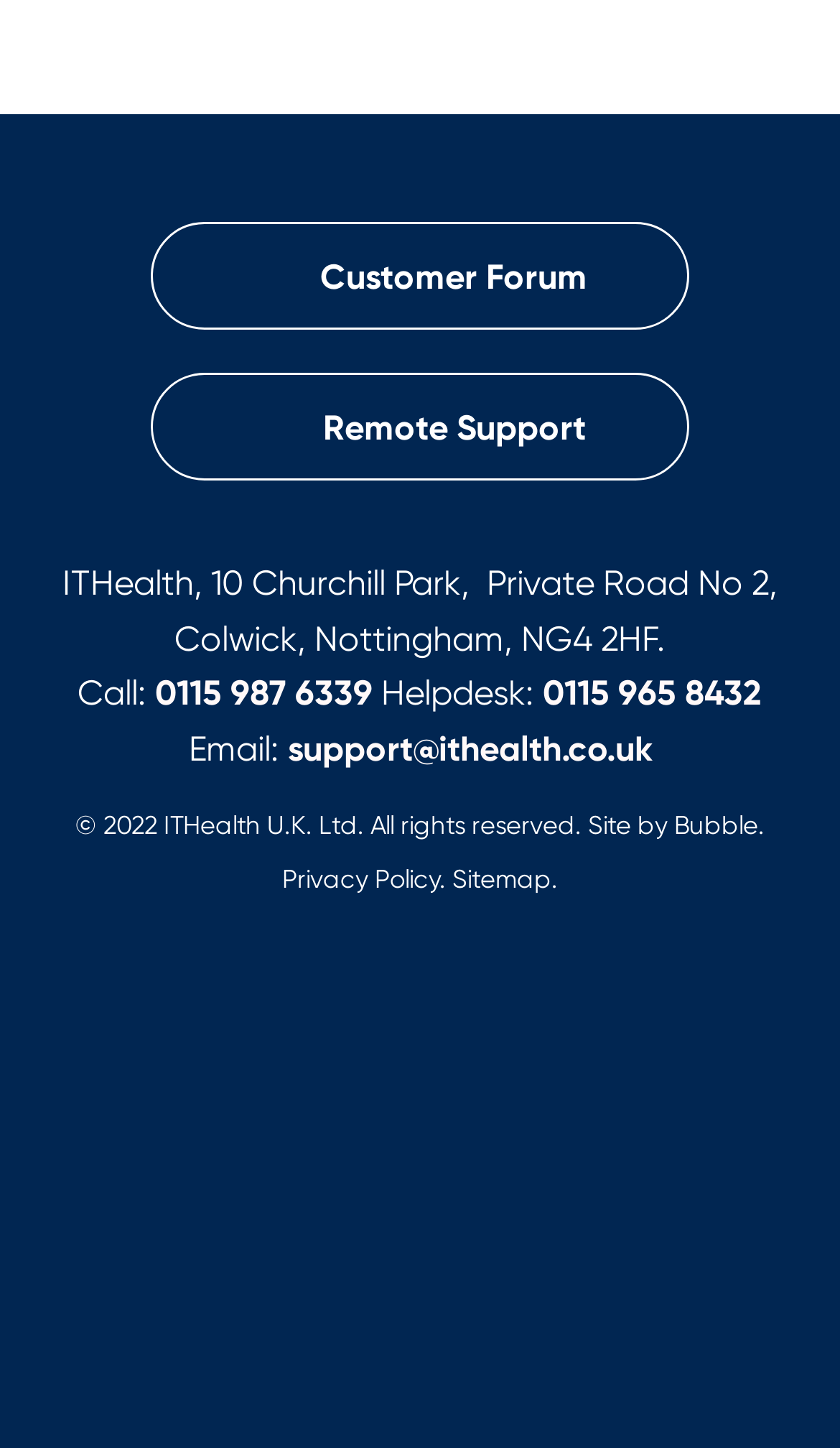Answer the following query with a single word or phrase:
How many social media links are there?

3